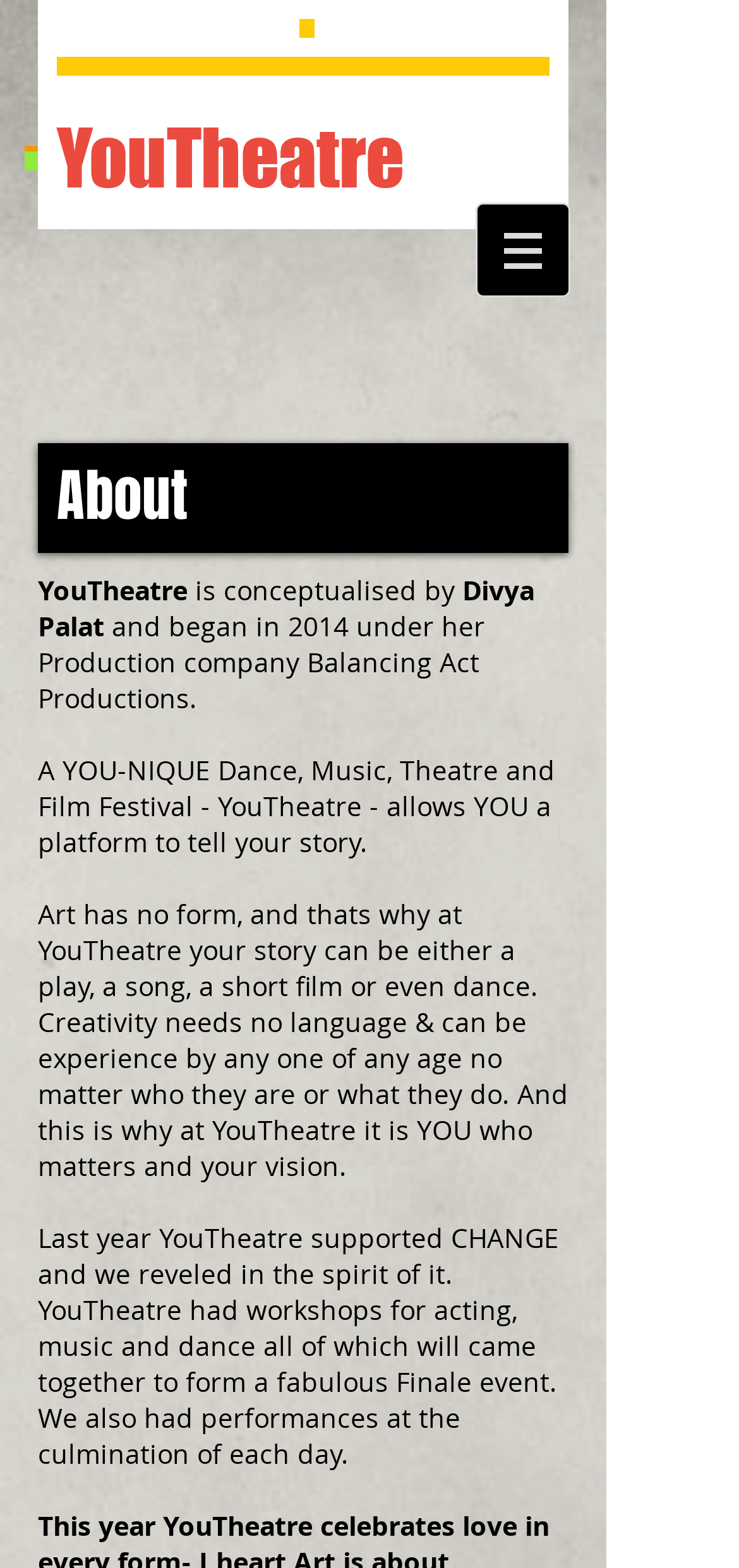What is the year YouTheatre began?
Look at the screenshot and provide an in-depth answer.

According to the text on the webpage, YouTheatre began in 2014, as mentioned in the sentence 'and began in 2014 under her Production company Balancing Act Productions'.